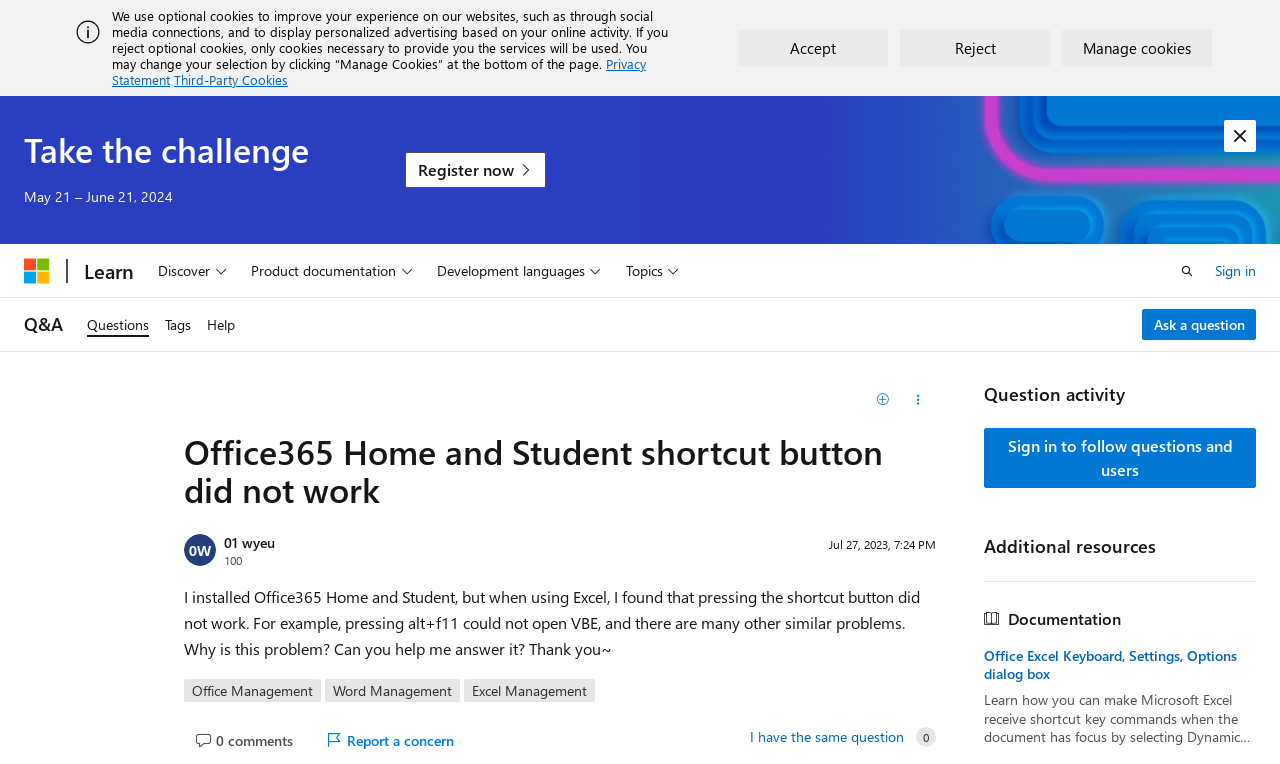Identify the title of the webpage and provide its text content.

Office365 Home and Student shortcut button did not work